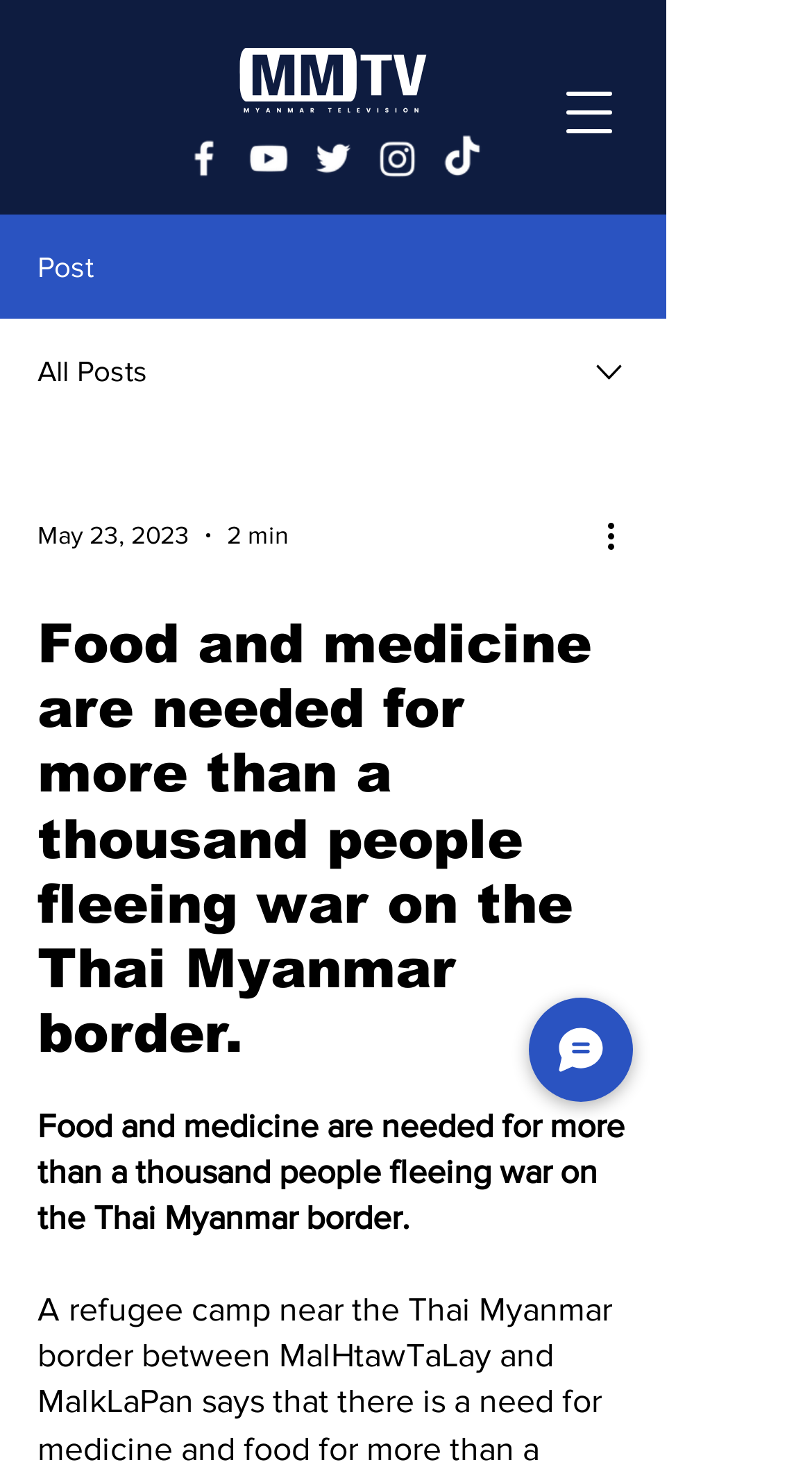Could you provide the bounding box coordinates for the portion of the screen to click to complete this instruction: "Filter by date"?

[0.0, 0.217, 0.821, 0.288]